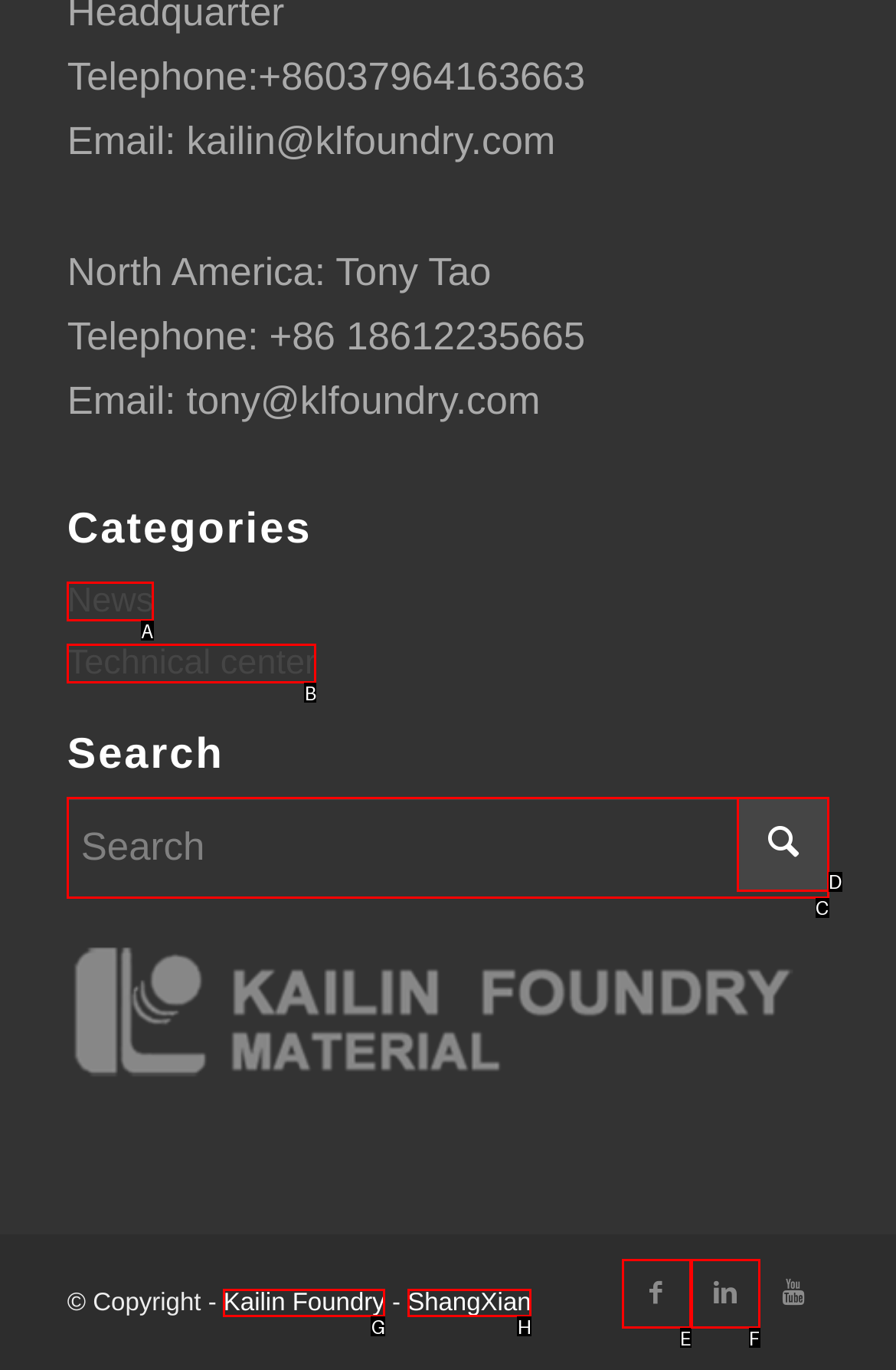Identify the HTML element that best fits the description: ShangXian. Respond with the letter of the corresponding element.

H